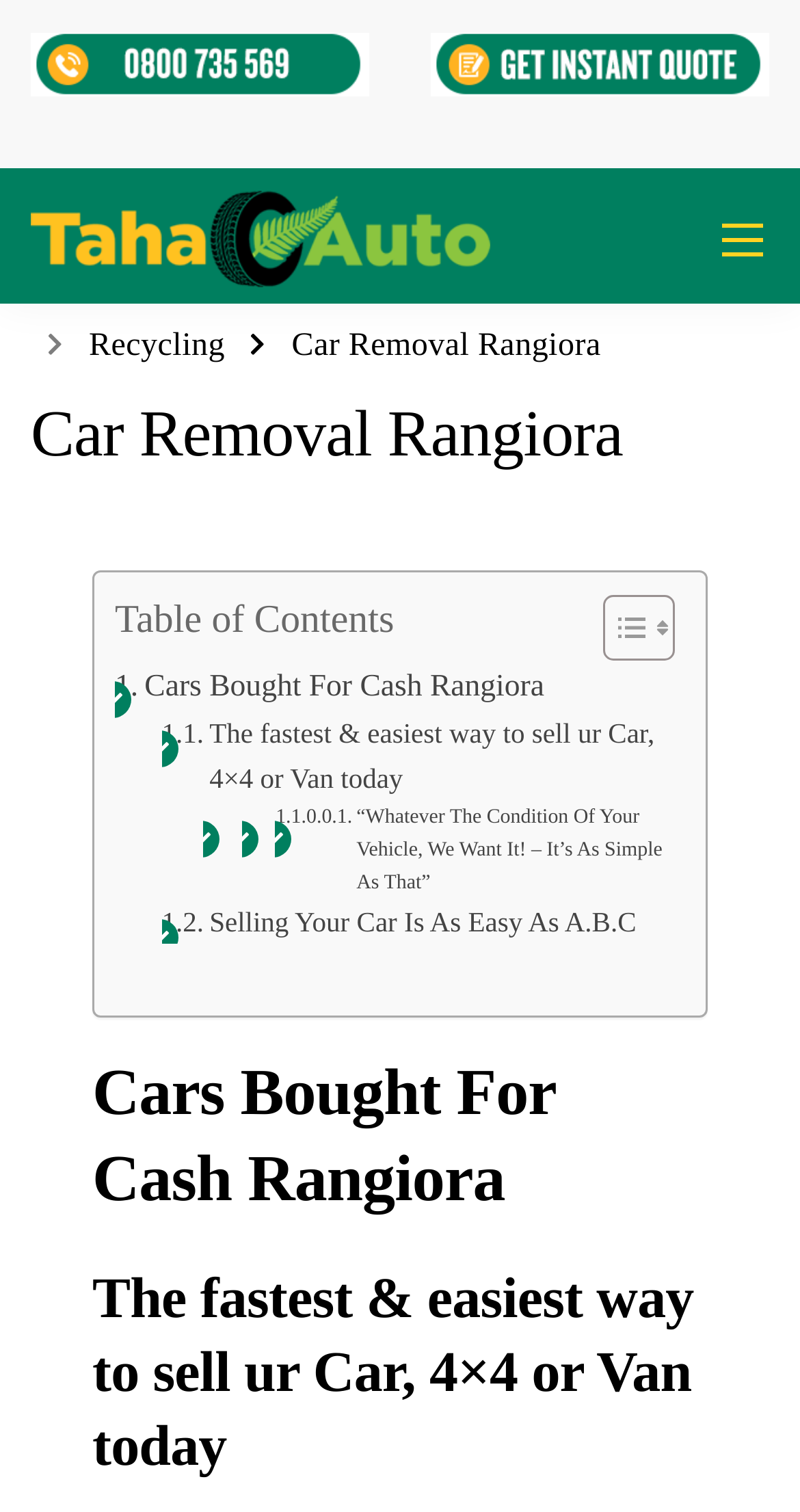What is the text of the second heading on the page? Based on the image, give a response in one word or a short phrase.

Cars Bought For Cash Rangiora